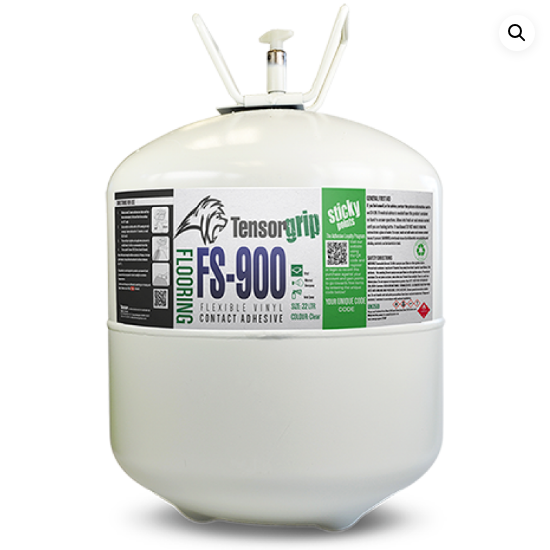Carefully examine the image and provide an in-depth answer to the question: What additional information can be accessed through the QR code?

The QR code on the canister is likely to provide additional product insights, which can be accessed by scanning the code, as mentioned in the caption.